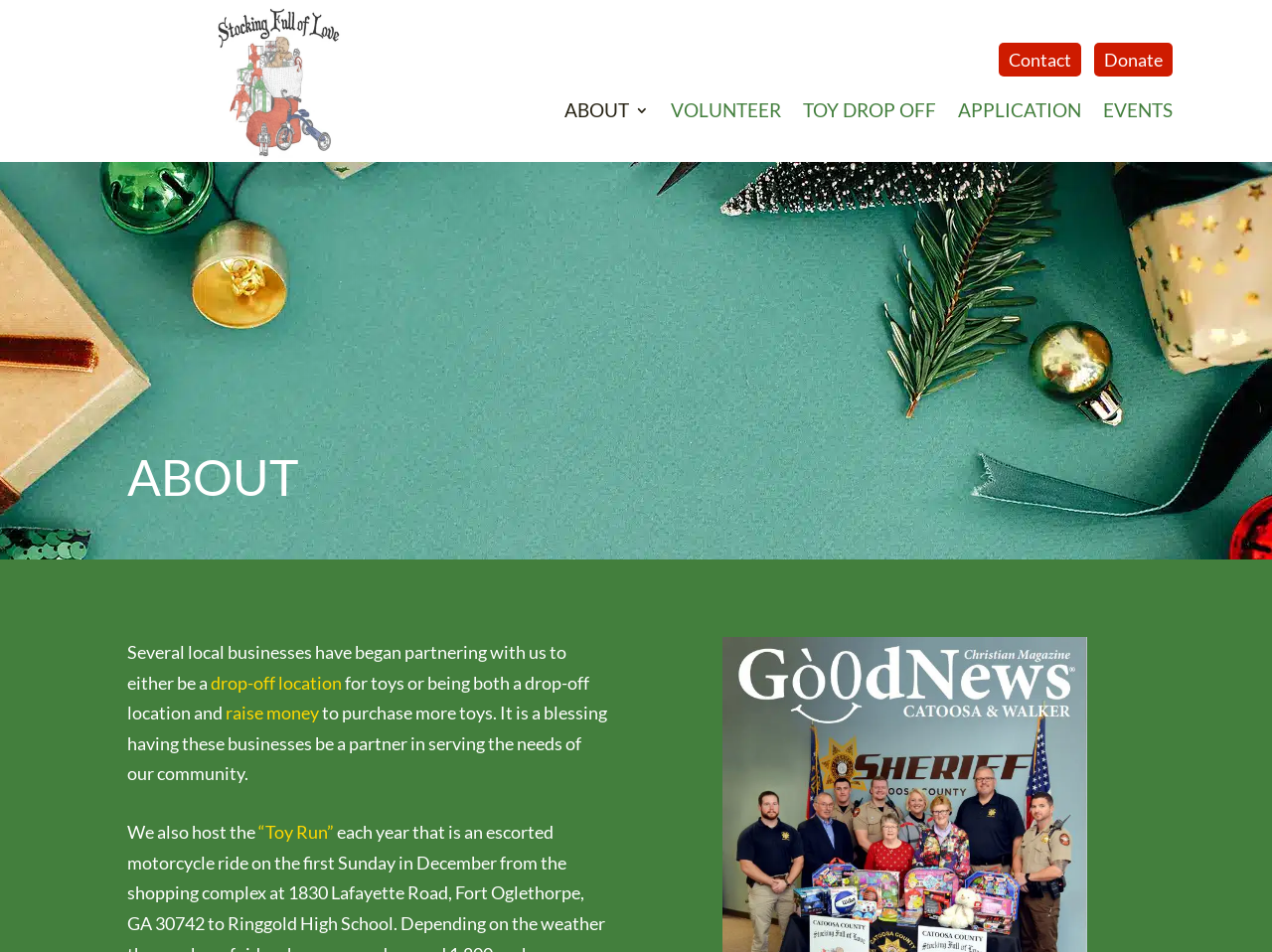What is the name of the event hosted by the organization?
Relying on the image, give a concise answer in one word or a brief phrase.

Toy Run